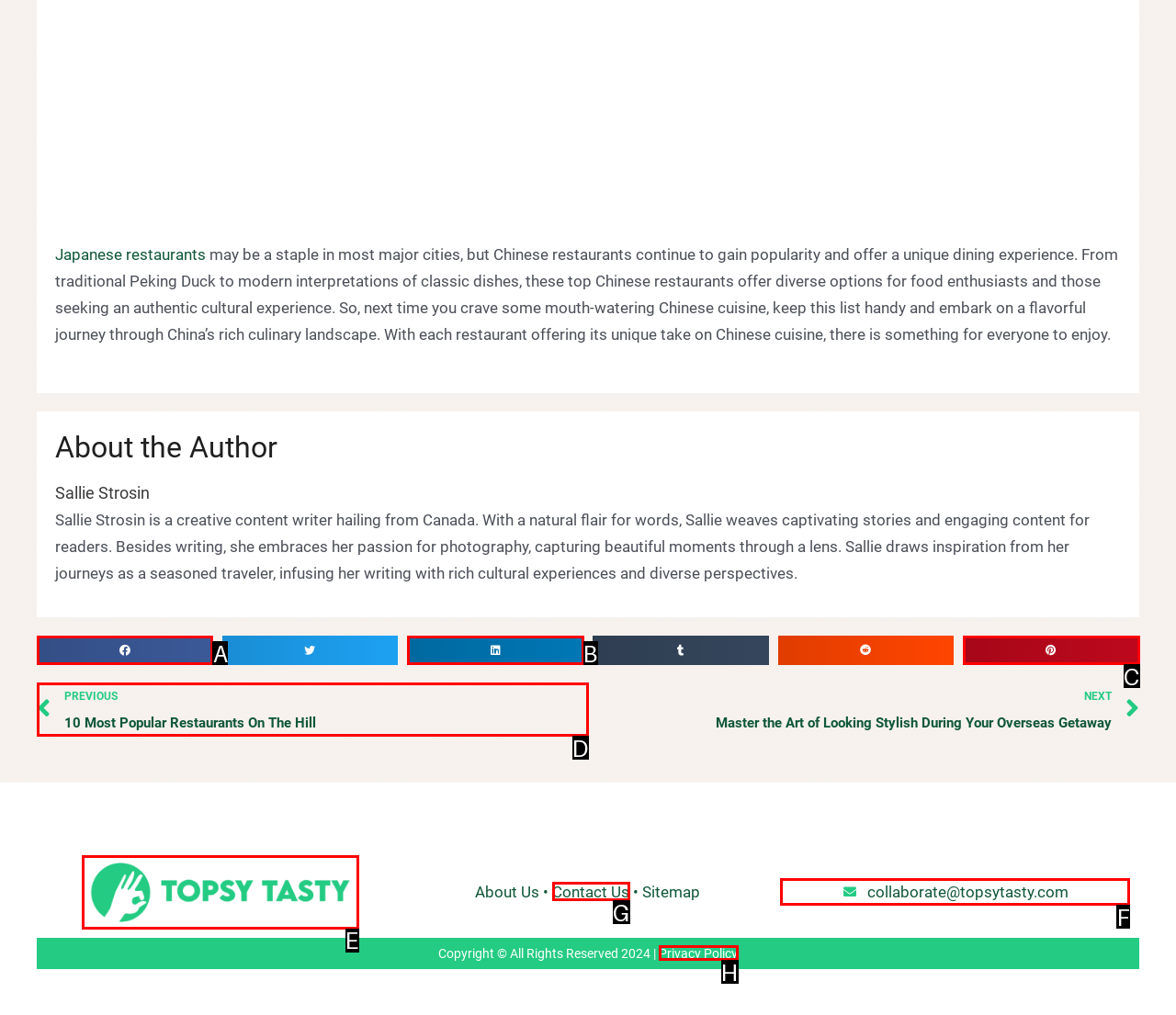Choose the HTML element that should be clicked to achieve this task: Go to the topsytasty homepage
Respond with the letter of the correct choice.

E